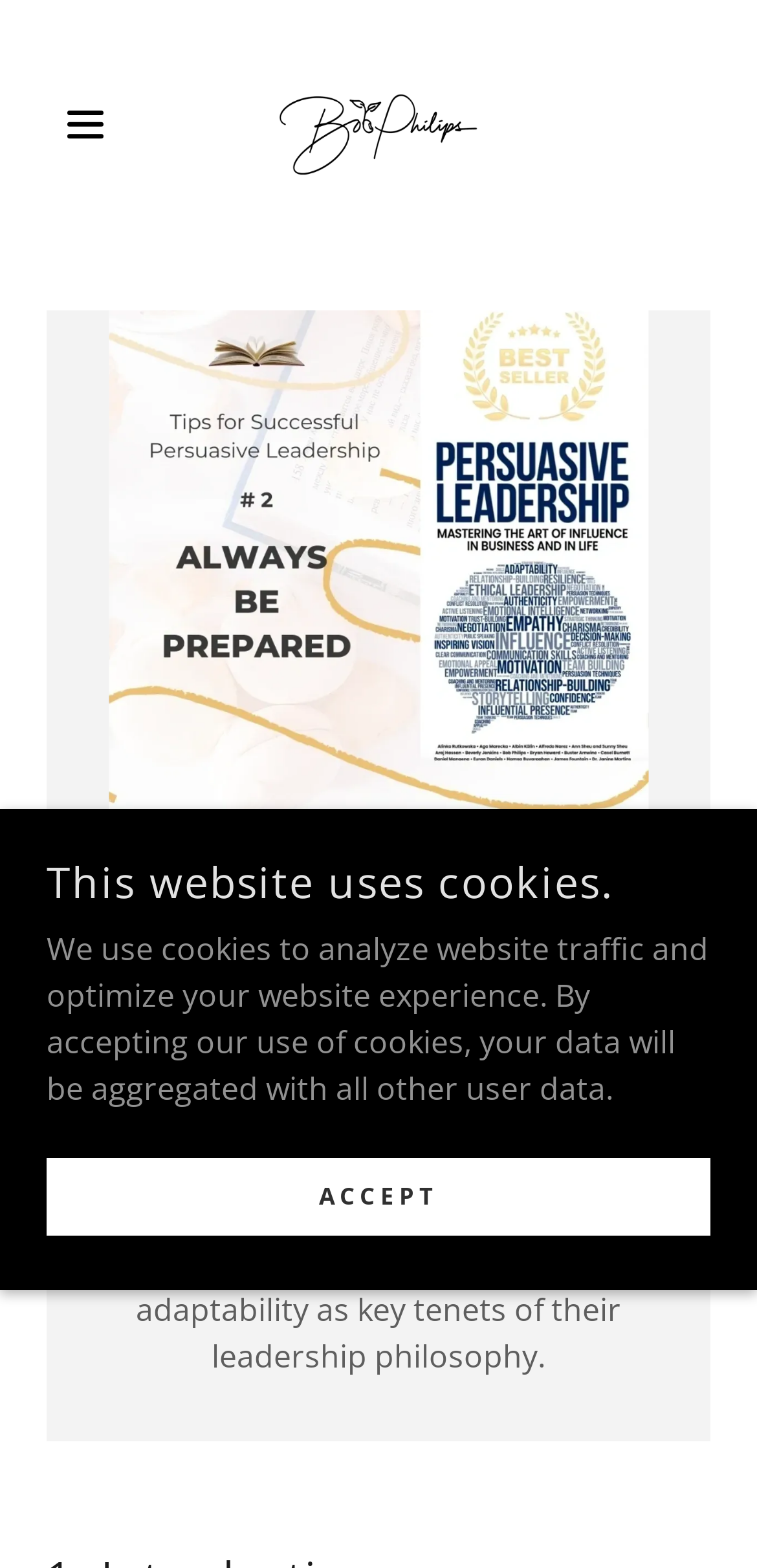Create a detailed narrative of the webpage’s visual and textual elements.

The webpage is titled "Always Be Prepared" and has a prominent image taking up most of the top half of the page. At the top left corner, there is a hamburger site navigation icon button, which is a small image. Next to it, on the top center, is a link "Launch Your Dreams" with an accompanying image.

Below the image, there is a paragraph of text that explains the concept of "Always Be Prepared" in persuasive leadership, describing it as a holistic approach to tackling challenges that involves strategic, emotional, and intellectual preparation.

On the bottom left corner, there is a heading that informs users that the website uses cookies. Below this heading, there is a paragraph of text that explains the purpose of using cookies, which is to analyze website traffic and optimize the user's experience. Finally, there is an "ACCEPT" link at the bottom right corner, allowing users to accept the use of cookies.